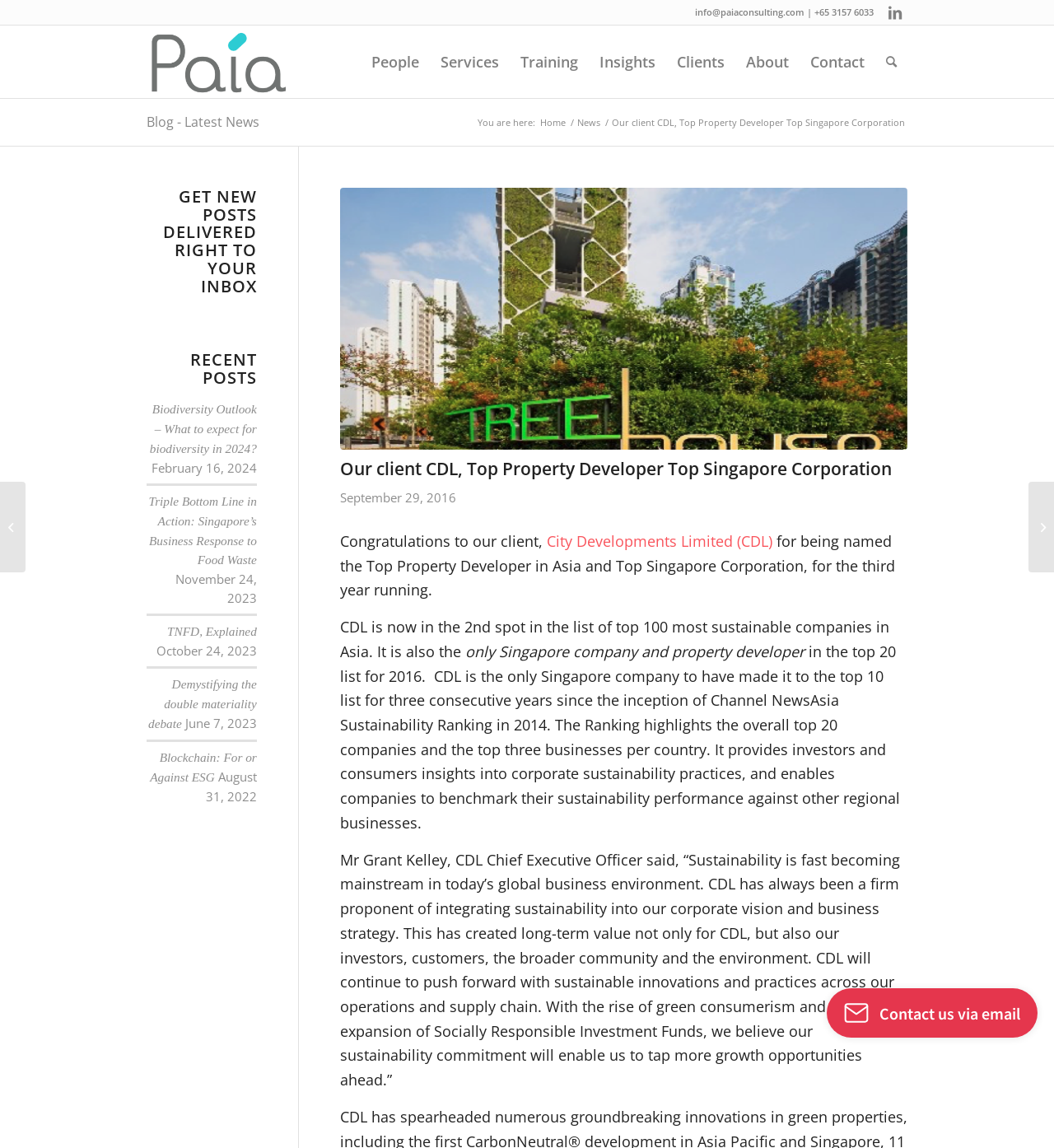What is the name of the company that is top property developer in Asia?
Please look at the screenshot and answer in one word or a short phrase.

City Developments Limited (CDL)